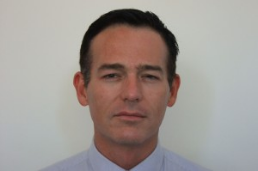What is the focus of the surrounding textual information?
Look at the image and answer with only one word or phrase.

aesthetic improvement and personal well-being